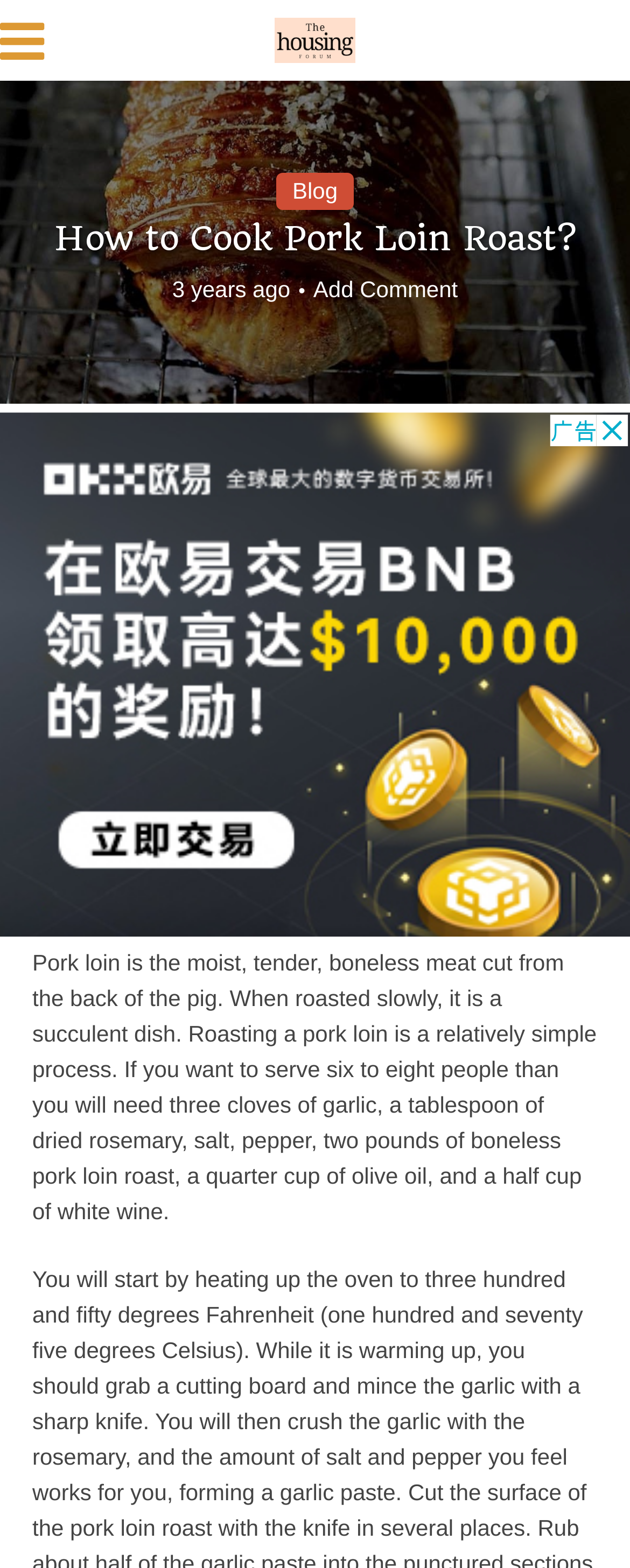What type of meat is pork loin?
Examine the screenshot and reply with a single word or phrase.

Boneless meat